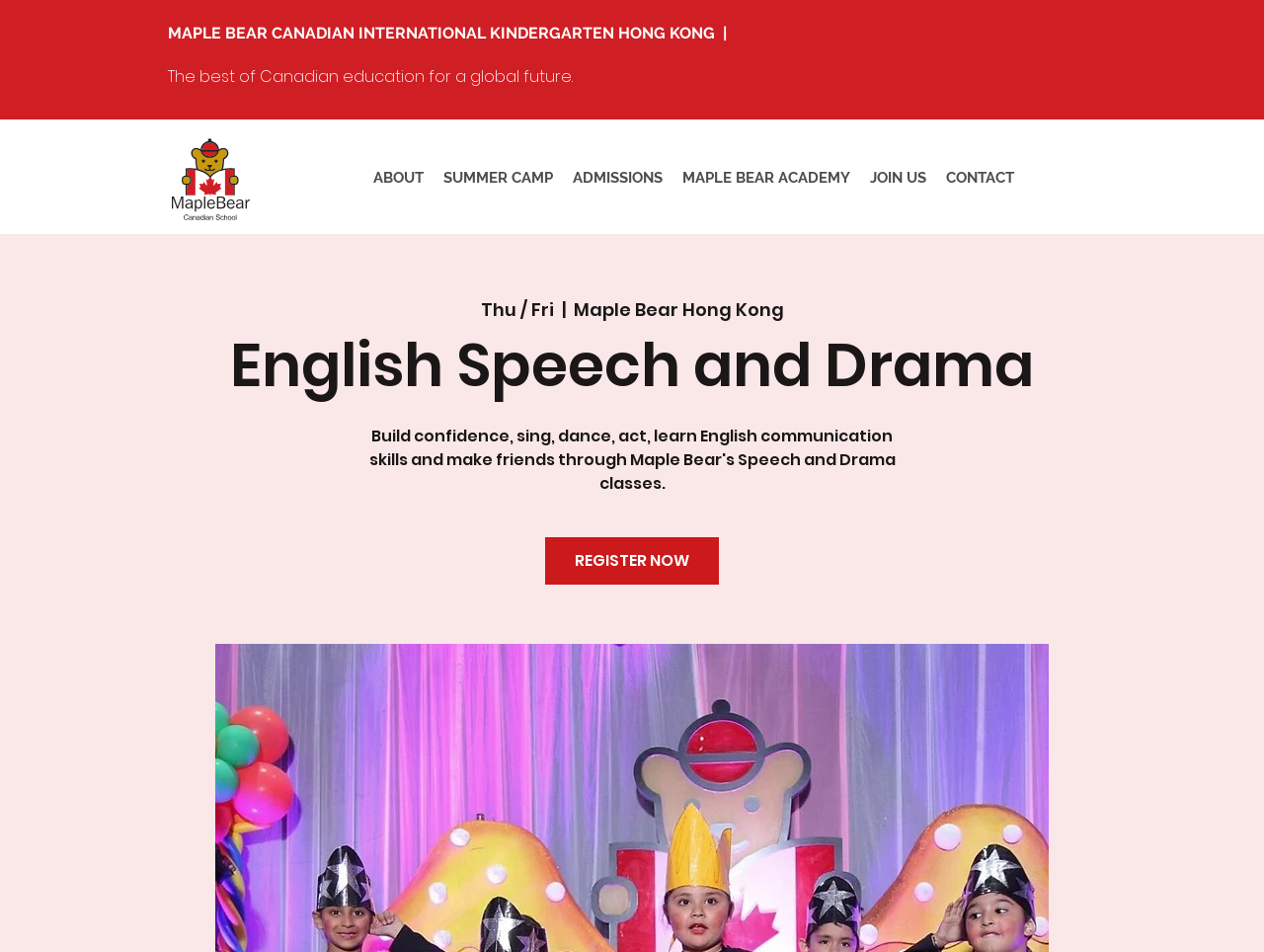Present a detailed account of what is displayed on the webpage.

The webpage is about Maple Bear's Speech and Drama classes, which aim to build confidence, singing, dancing, acting, and English communication skills while making friends. 

At the top-left corner, there is a heading that reads "MAPLE BEAR CANADIAN INTERNATIONAL KINDERGARTEN HONG KONG" followed by a tagline "The best of Canadian education for a global future." 

Below this, there is a navigation menu labeled "Site" that contains several links, including "ABOUT", "SUMMER CAMP", "ADMISSIONS", "MAPLE BEAR ACADEMY", "JOIN US", and "CONTACT". 

On the right side of the navigation menu, there is a section with the title "English Speech and Drama" in a larger font. 

Underneath this title, there is a button labeled "REGISTER NOW" positioned near the center of the page. 

At the bottom of the page, there is a footer section with the contact information, including the days of operation "Thu / Fri" and the name "Maple Bear Hong Kong".